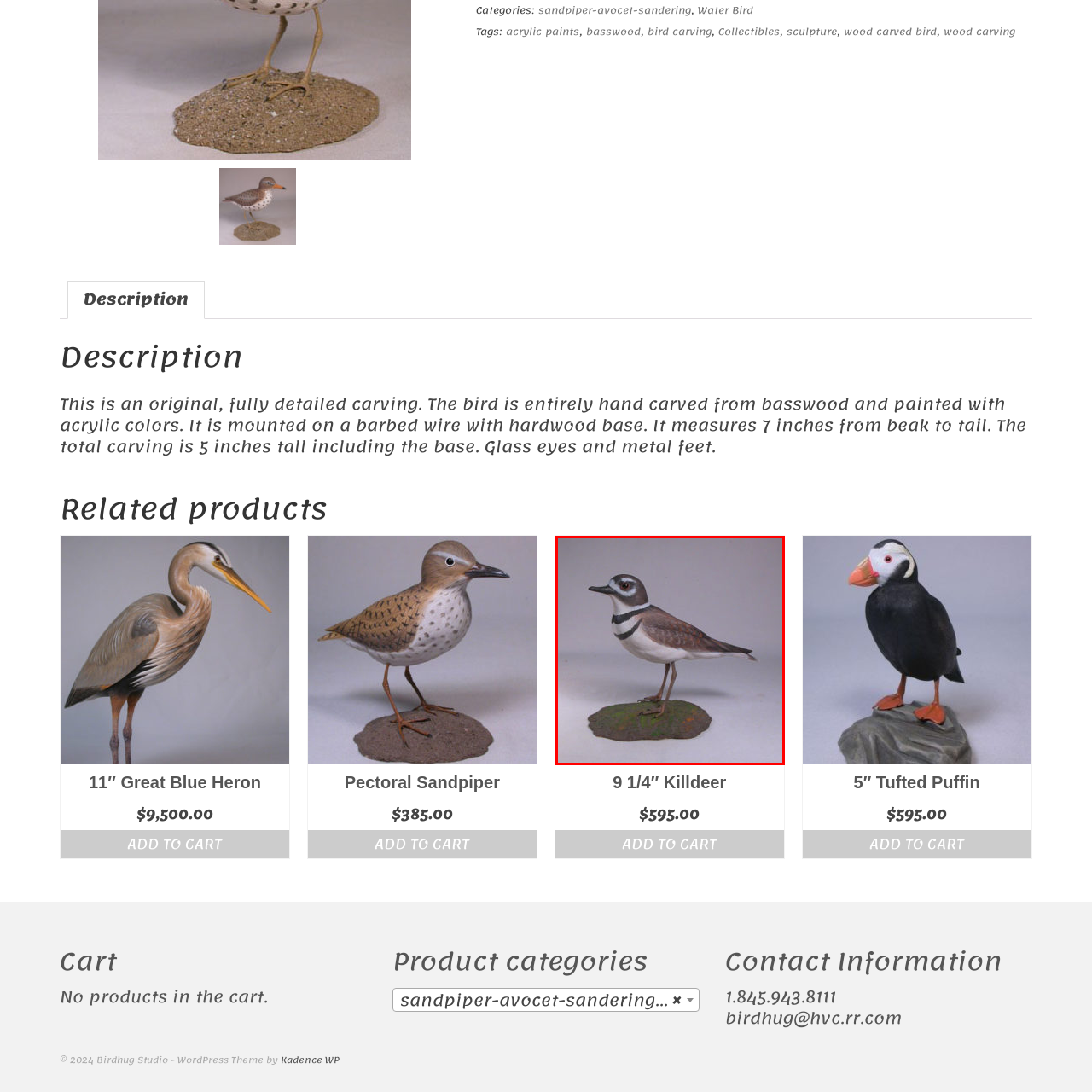What is the sculpture mounted on?
Focus on the section of the image inside the red bounding box and offer an in-depth answer to the question, utilizing the information visible in the image.

According to the caption, the sculpture is mounted on a lightly textured base that resembles natural terrain, which adds to the overall realism and naturalism of the artwork.